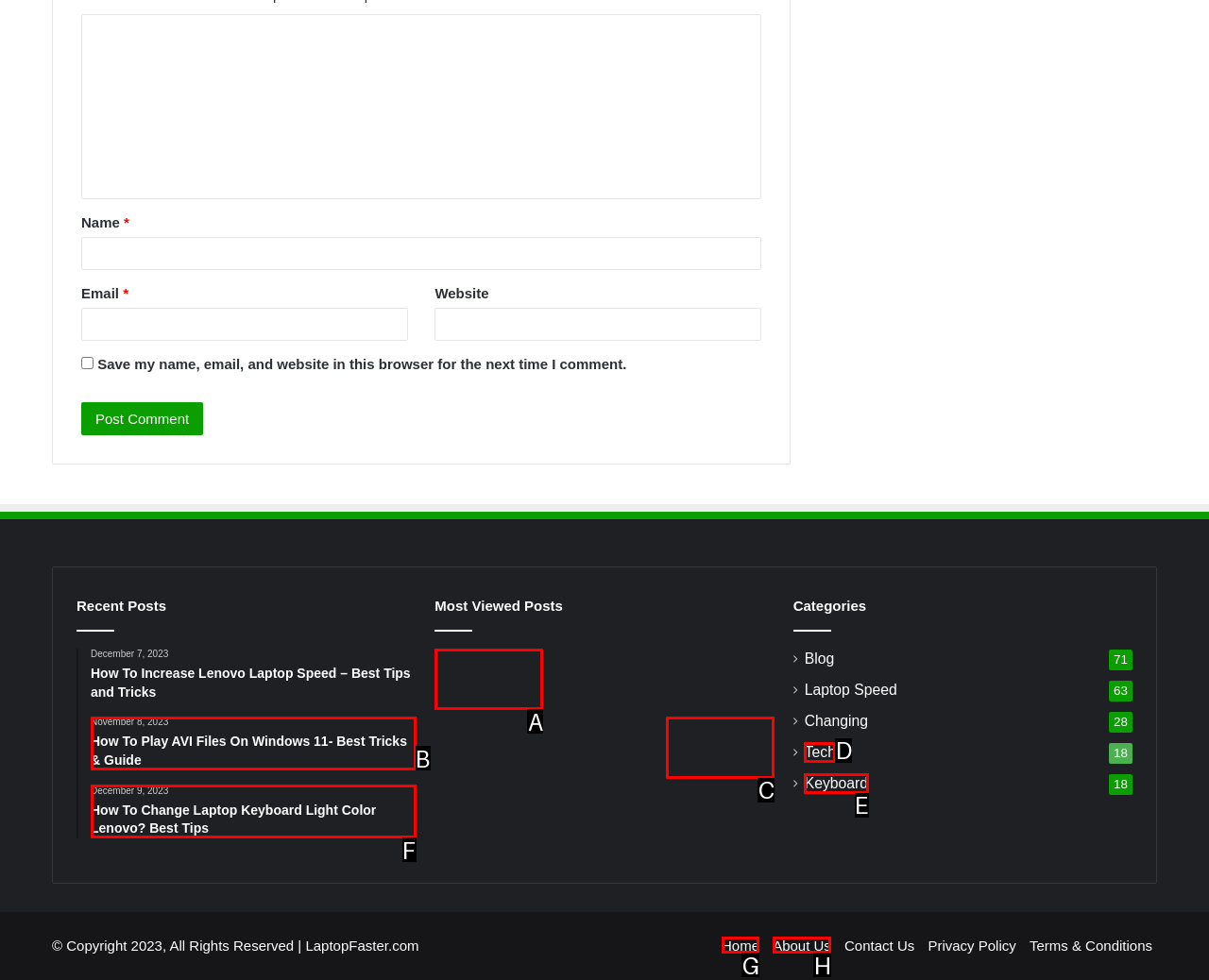Indicate which red-bounded element should be clicked to perform the task: View the 'Copernican Shift Tag Cloud' Answer with the letter of the correct option.

None